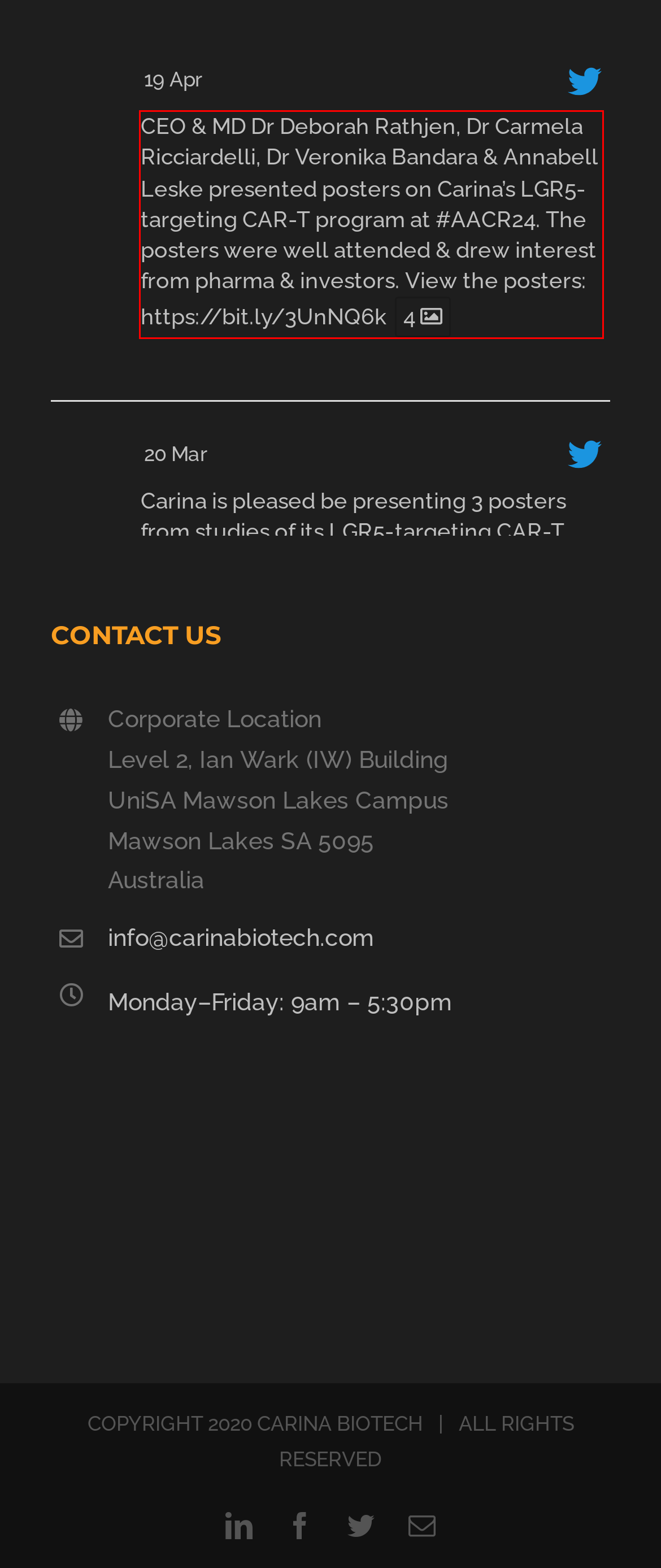Identify the text within the red bounding box on the webpage screenshot and generate the extracted text content.

CEO & MD Dr Deborah Rathjen, Dr Carmela Ricciardelli, Dr Veronika Bandara & Annabell Leske presented posters on Carina’s LGR5-targeting CAR-T program at #AACR24. The posters were well attended & drew interest from pharma & investors. View the posters: https://bit.ly/3UnNQ6k4